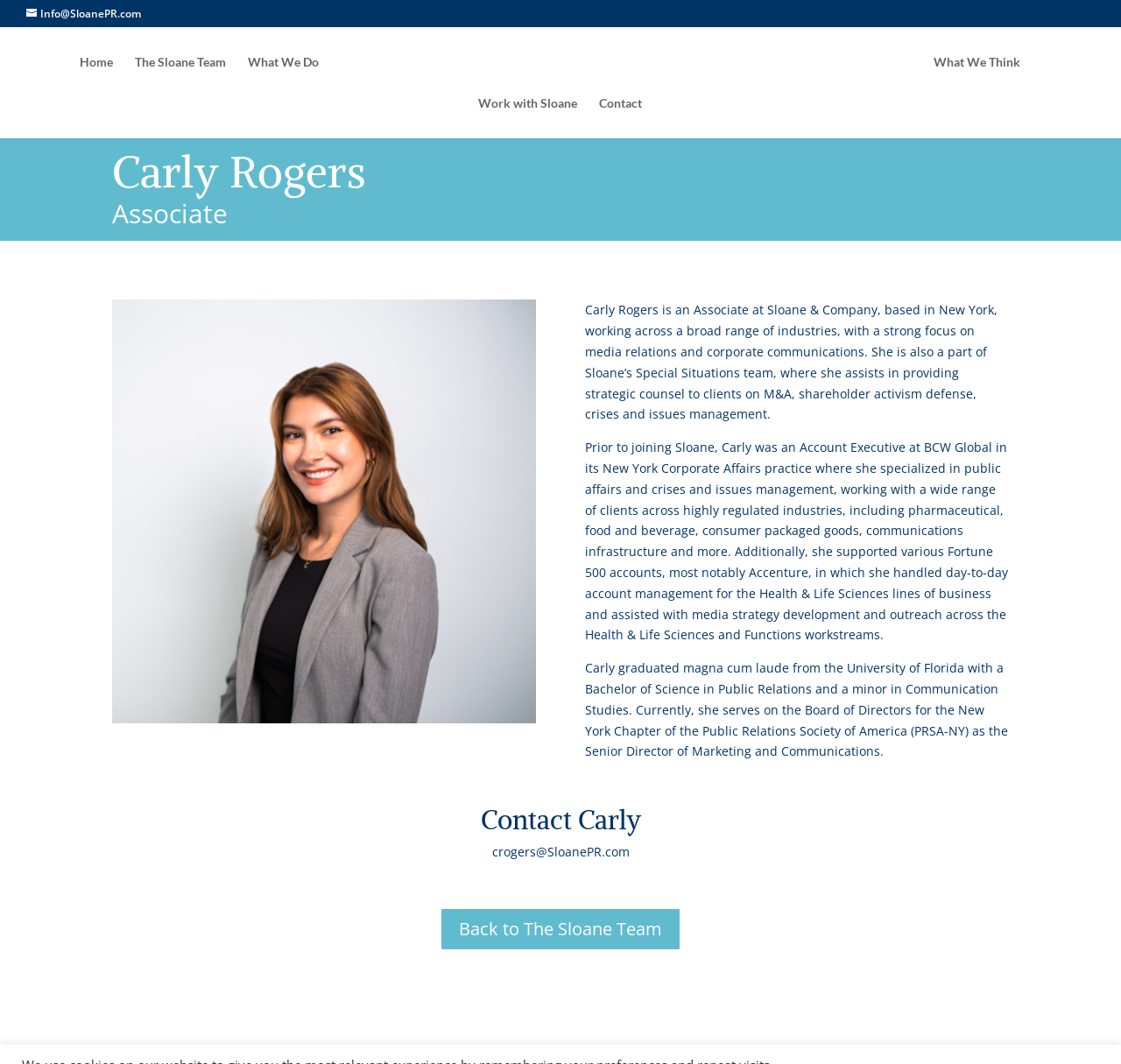Pinpoint the bounding box coordinates of the clickable element to carry out the following instruction: "Send an email to Carly Rogers."

[0.439, 0.793, 0.561, 0.808]